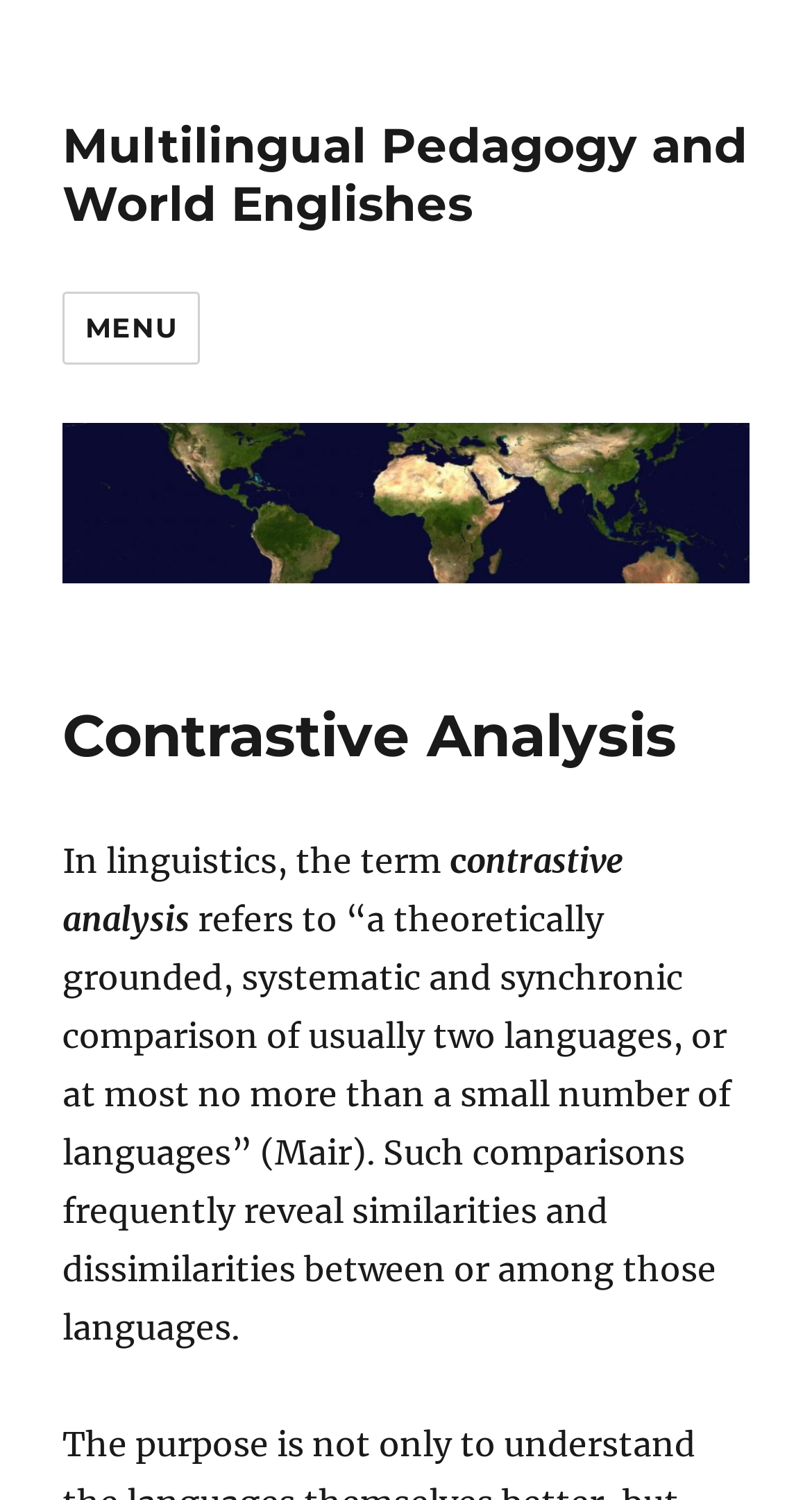What is the image on the webpage?
Please answer the question with as much detail as possible using the screenshot.

The image on the webpage is related to Multilingual Pedagogy and World Englishes, which is likely a concept or field of study related to linguistics and language education.